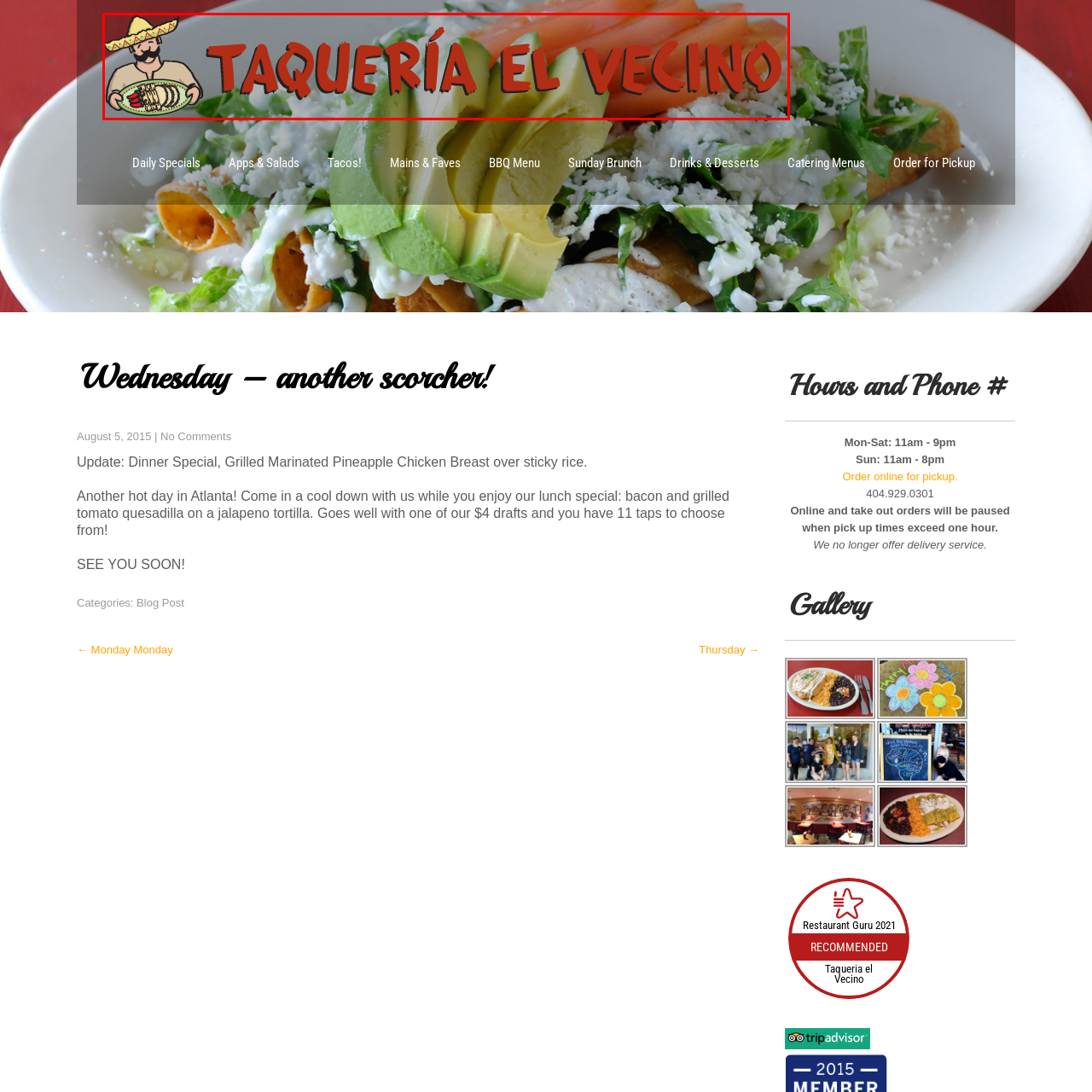Offer a complete and descriptive caption for the image marked by the red box.

The image features a vibrant and inviting header for Taquería El Vecino, showcasing the restaurant's logo and name in a bold, playful font. The background includes a colorful display of fresh ingredients, such as slices of avocado and tomato, hinting at the delicious offerings available at the establishment. The overall design conveys a friendly and welcoming atmosphere, enticing diners to explore the menu and enjoy a taste of authentic Mexican cuisine. This visually appealing capture is complemented by the character illustration, adding a touch of cultural flair to the restaurant's branding.